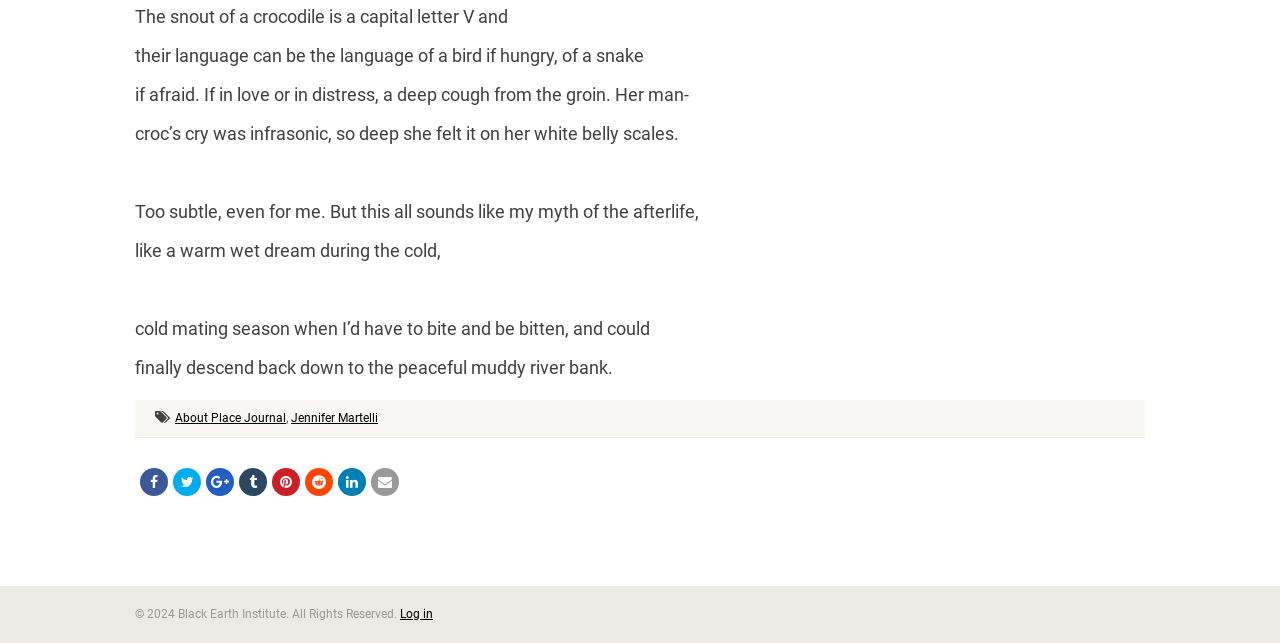Respond to the question below with a single word or phrase: What is the copyright year of the webpage?

2024